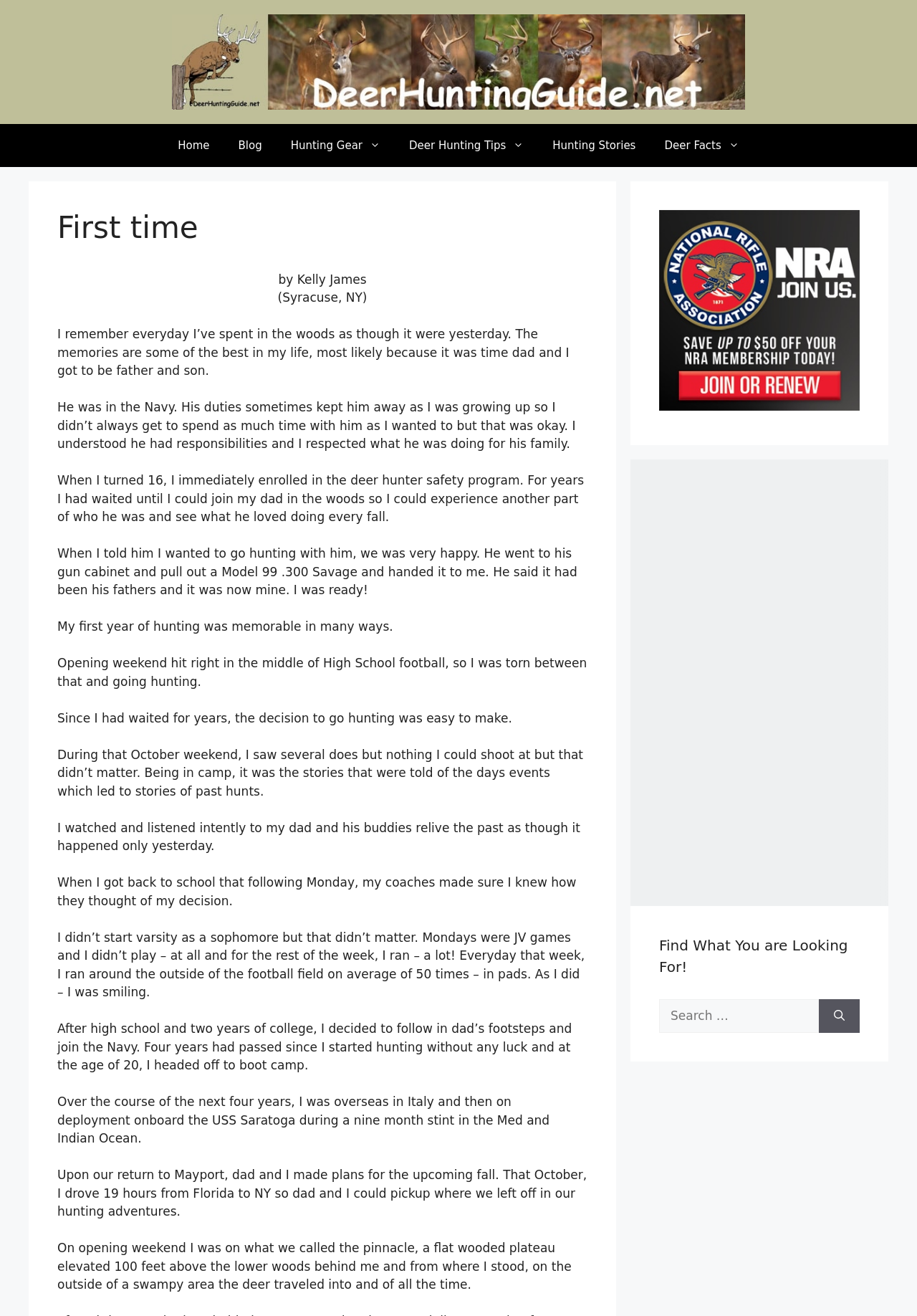Determine the bounding box for the UI element that matches this description: "alt="Join the NRA"".

[0.719, 0.304, 0.938, 0.314]